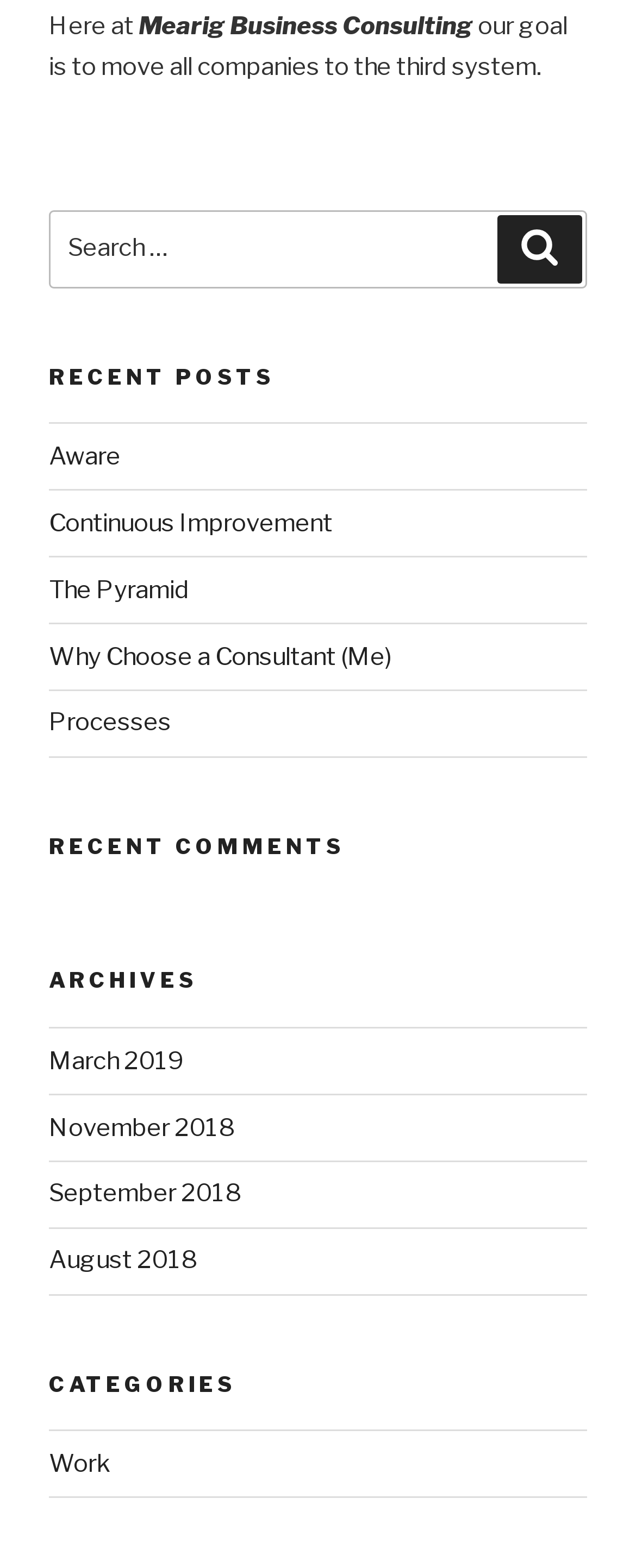Please determine the bounding box coordinates of the area that needs to be clicked to complete this task: 'Read the post 'Aware''. The coordinates must be four float numbers between 0 and 1, formatted as [left, top, right, bottom].

[0.077, 0.282, 0.19, 0.3]